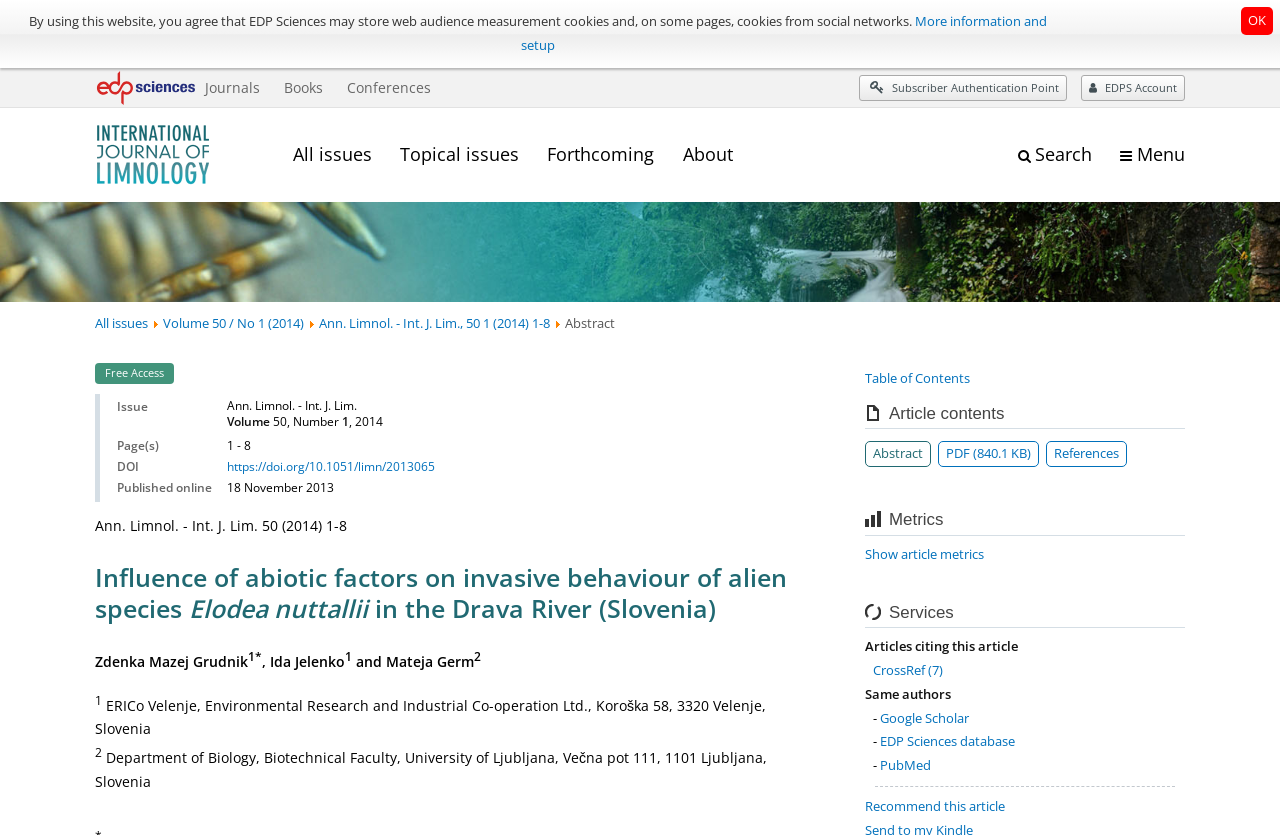Determine the bounding box coordinates of the clickable region to follow the instruction: "Call the hotel using (+91) 765-0-888-765".

None